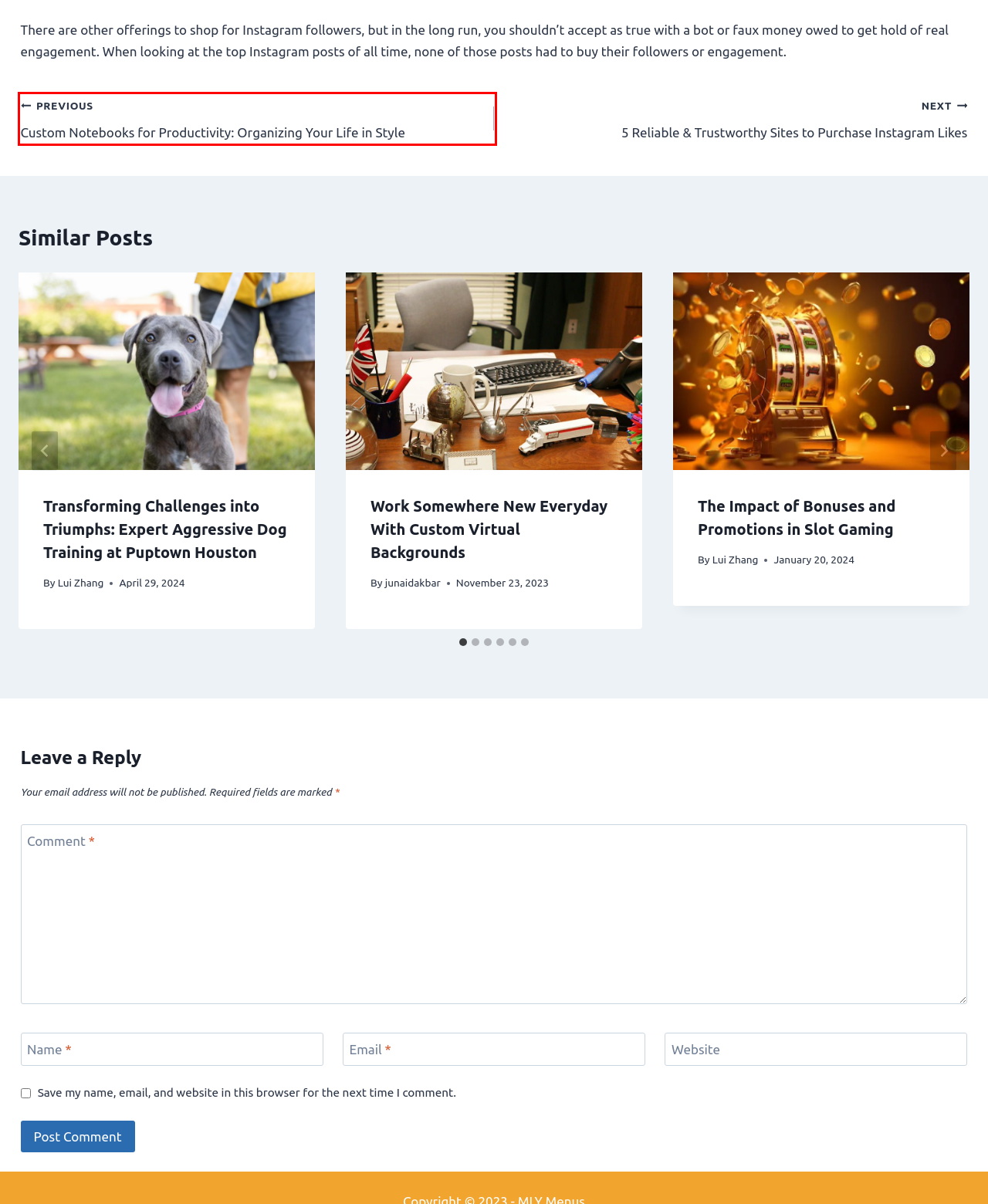You have a screenshot of a webpage with a red rectangle bounding box. Identify the best webpage description that corresponds to the new webpage after clicking the element within the red bounding box. Here are the candidates:
A. Fashion Archives - MLY Menu
B. 5 Reliable & Trustworthy Sites to Purchase Instagram Likes - MLY Menu
C. Business Archives - MLY Menu
D. Travel Archives - MLY Menu
E. The Impact of Bonuses and Promotions in Slot Gaming - MLY Menu
F. Blog Archives - MLY Menu
G. Custom Notebooks for Productivity: Organizing Your Life in Style - MLY Menu
H. Obtaining a Master of Social Work Degree through BSU's Online Program - MLY Menu

G